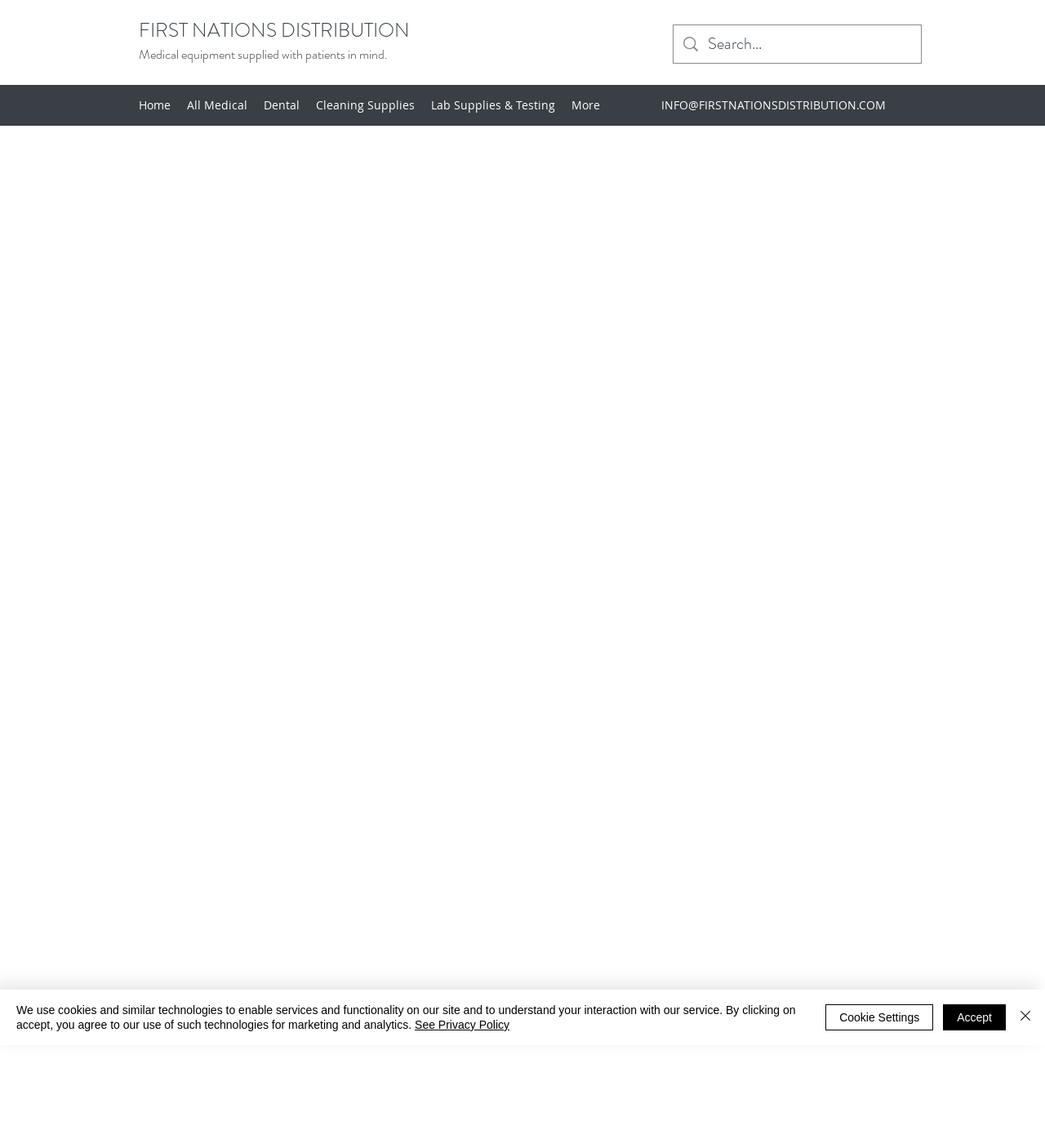Pinpoint the bounding box coordinates of the clickable area needed to execute the instruction: "Contact us via email". The coordinates should be specified as four float numbers between 0 and 1, i.e., [left, top, right, bottom].

[0.633, 0.085, 0.848, 0.098]